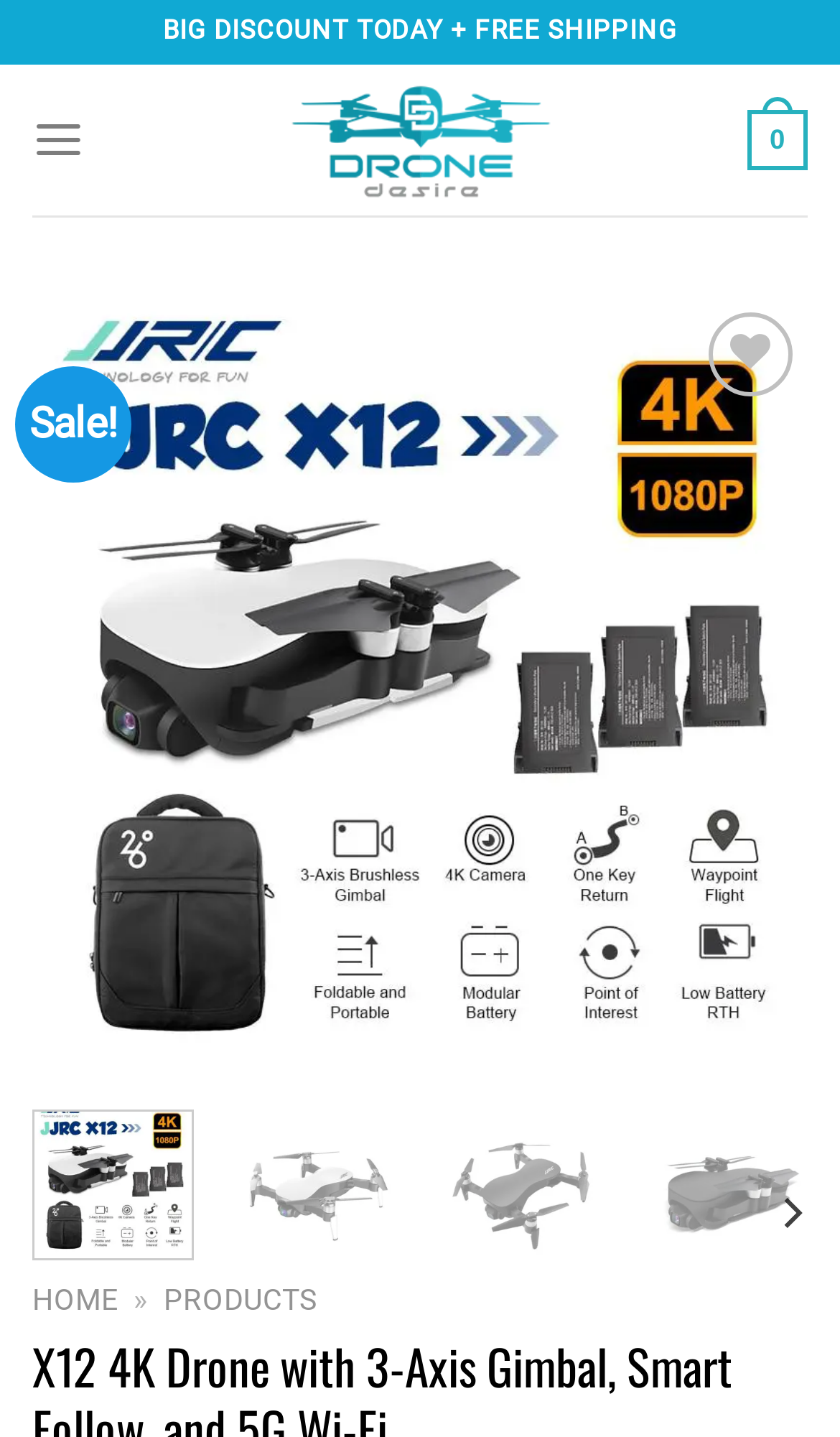Determine the bounding box coordinates of the target area to click to execute the following instruction: "Open the menu."

[0.038, 0.061, 0.101, 0.134]